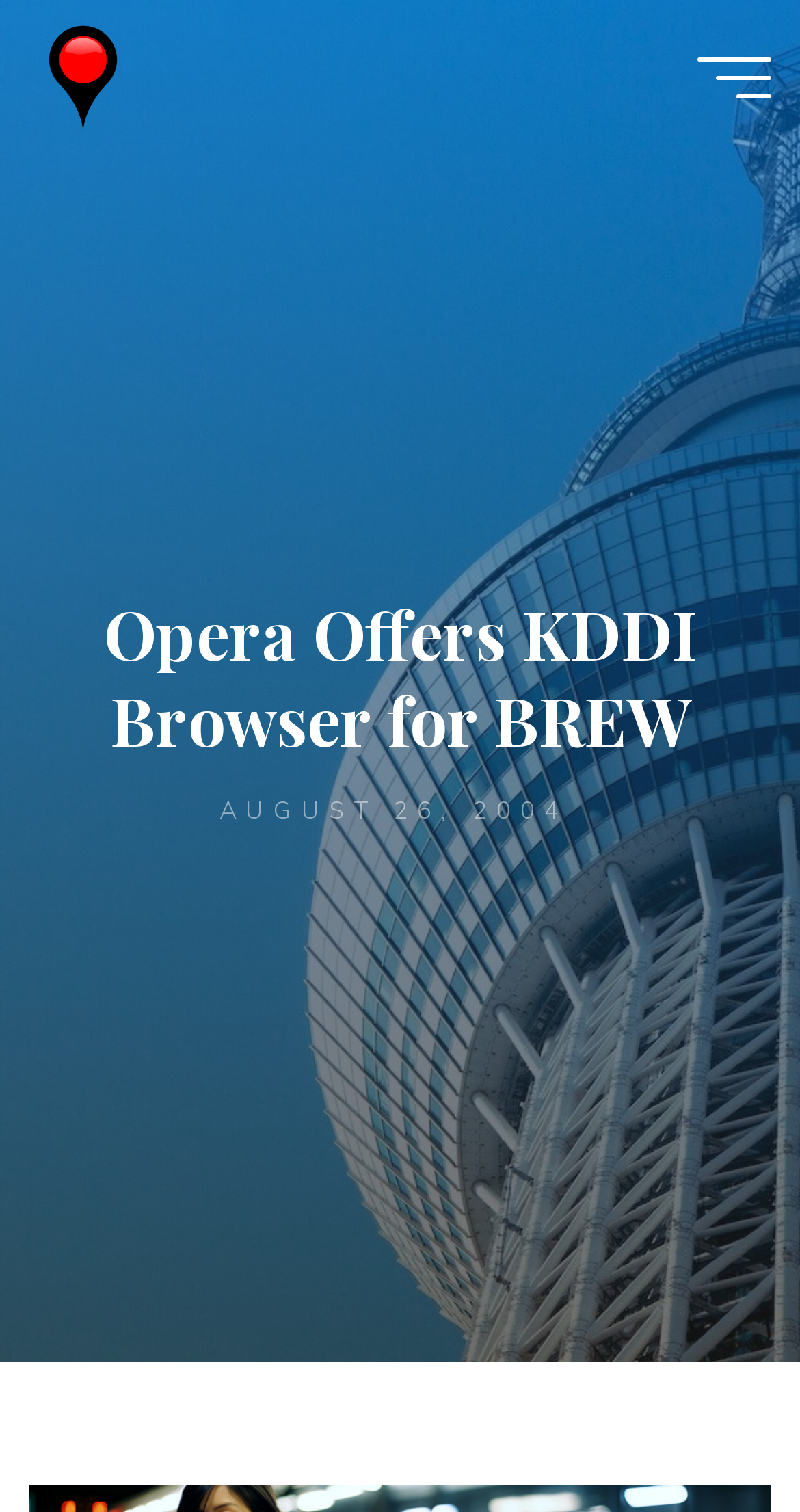What is the name of the Japanese company partnering with Opera Software?
Based on the screenshot, provide a one-word or short-phrase response.

KDDI